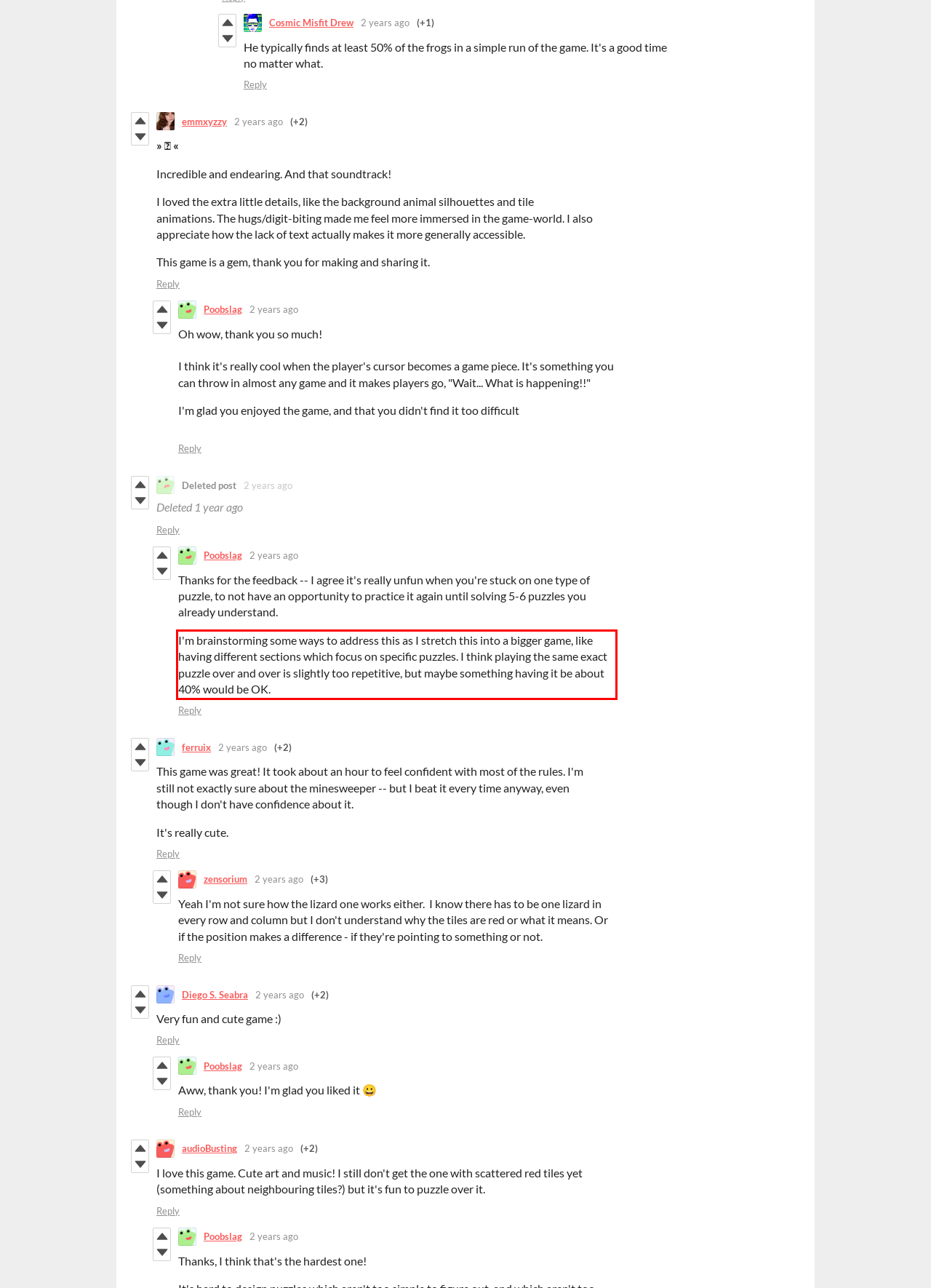Please identify and extract the text content from the UI element encased in a red bounding box on the provided webpage screenshot.

I'm brainstorming some ways to address this as I stretch this into a bigger game, like having different sections which focus on specific puzzles. I think playing the same exact puzzle over and over is slightly too repetitive, but maybe something having it be about 40% would be OK.